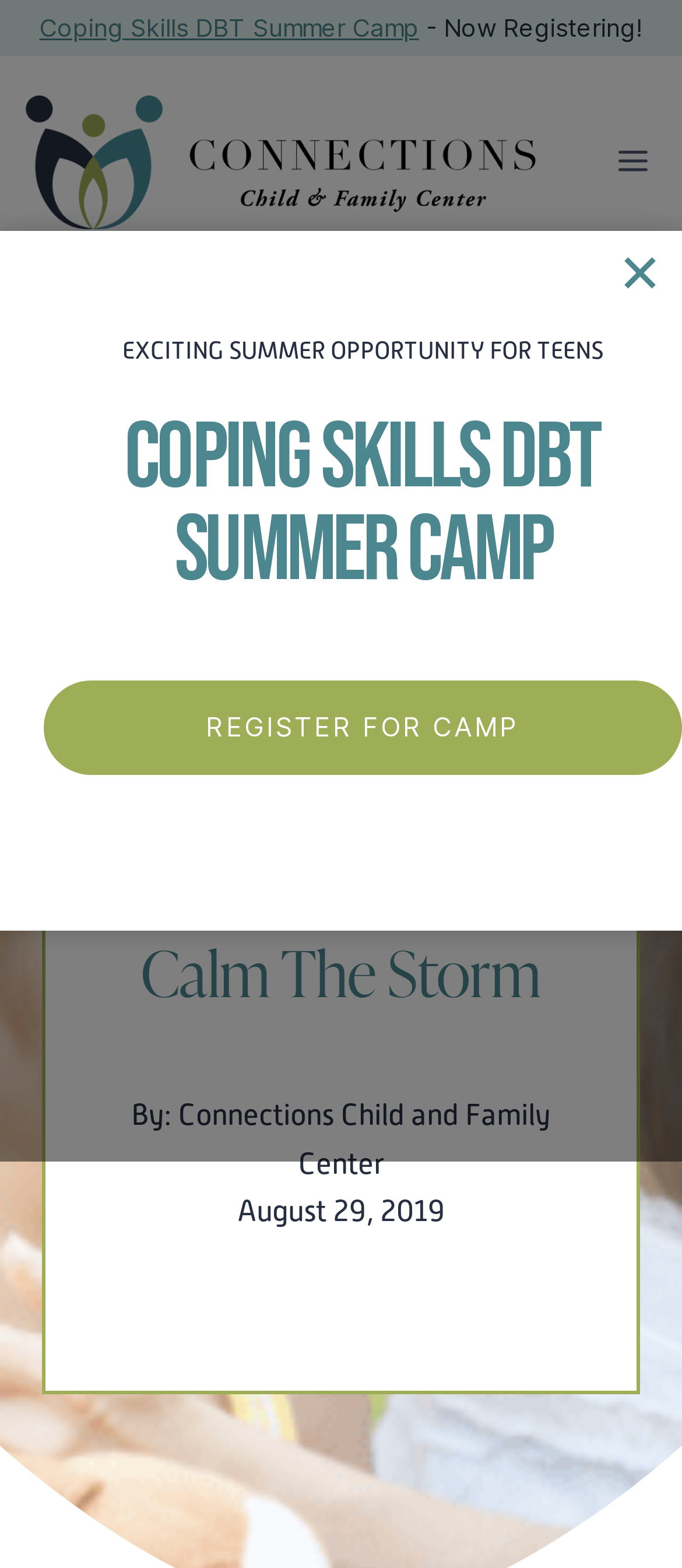Provide a one-word or short-phrase response to the question:
How many buttons are on the webpage?

3